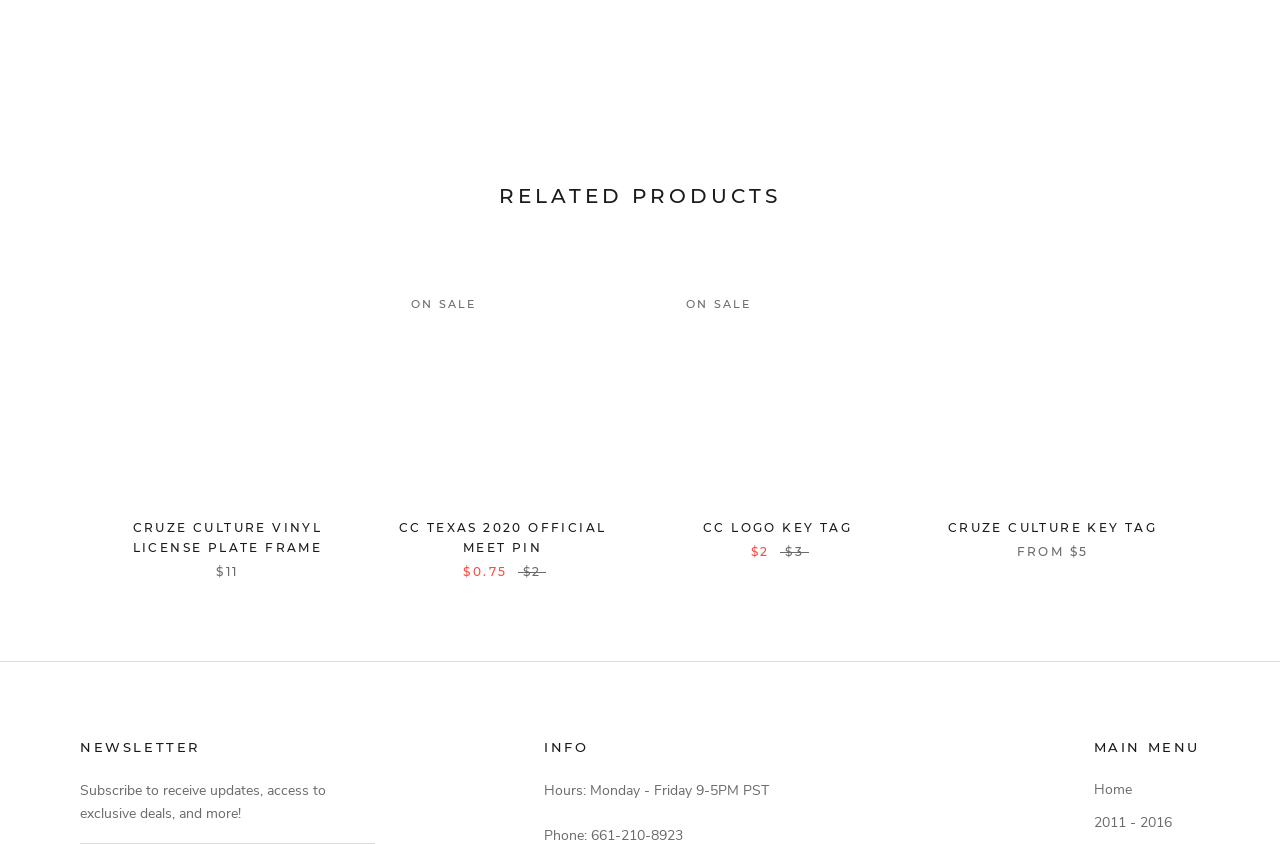What is the name of the product with the price FROM $5?
Answer the question with detailed information derived from the image.

I found the product with the price FROM $5 by looking at the text 'FROM $5' and tracing it back to the heading 'CRUZE CULTURE KEY TAG' above it.